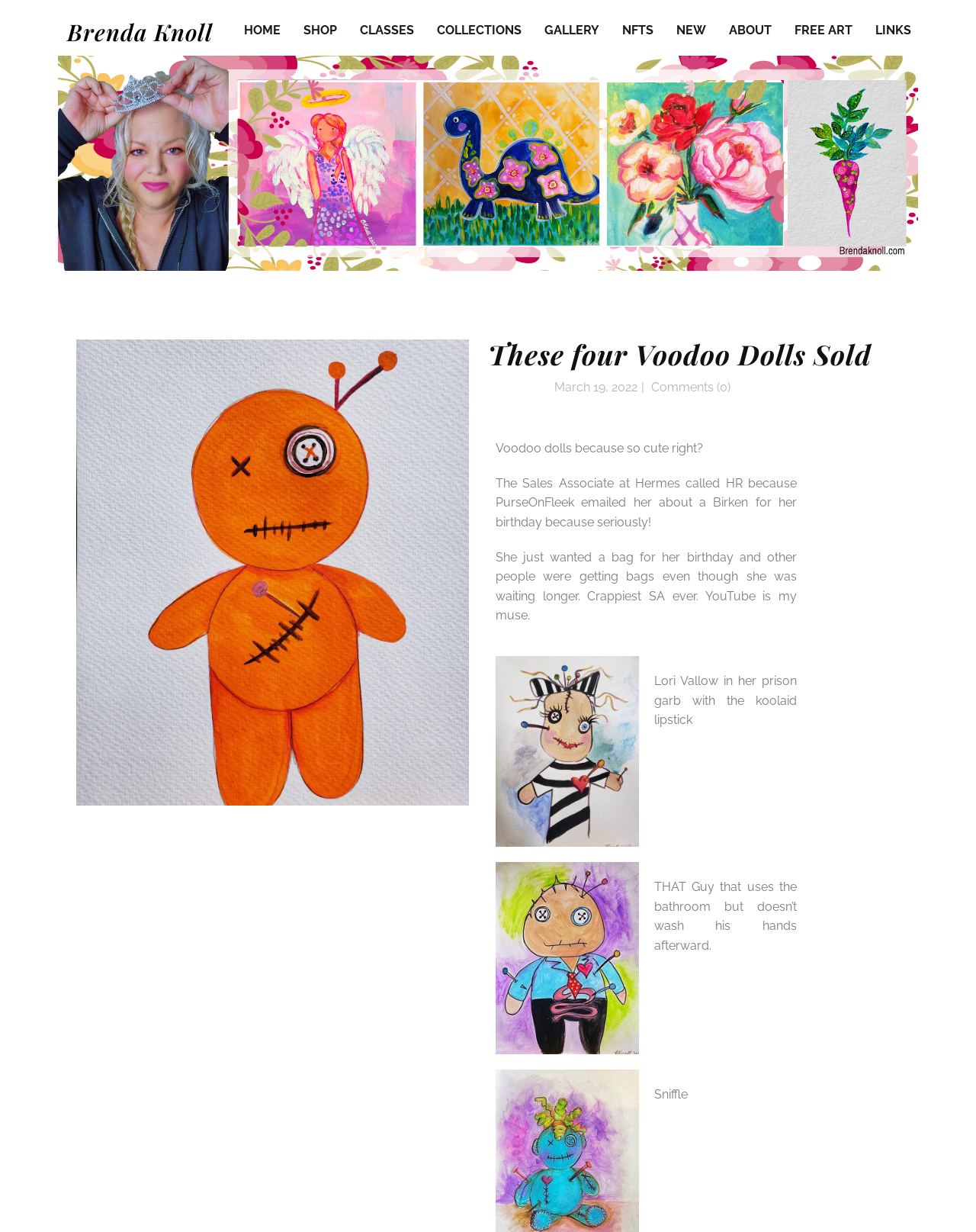Find the bounding box coordinates for the area you need to click to carry out the instruction: "View Brenda Knoll's page". The coordinates should be four float numbers between 0 and 1, indicated as [left, top, right, bottom].

[0.069, 0.014, 0.218, 0.038]